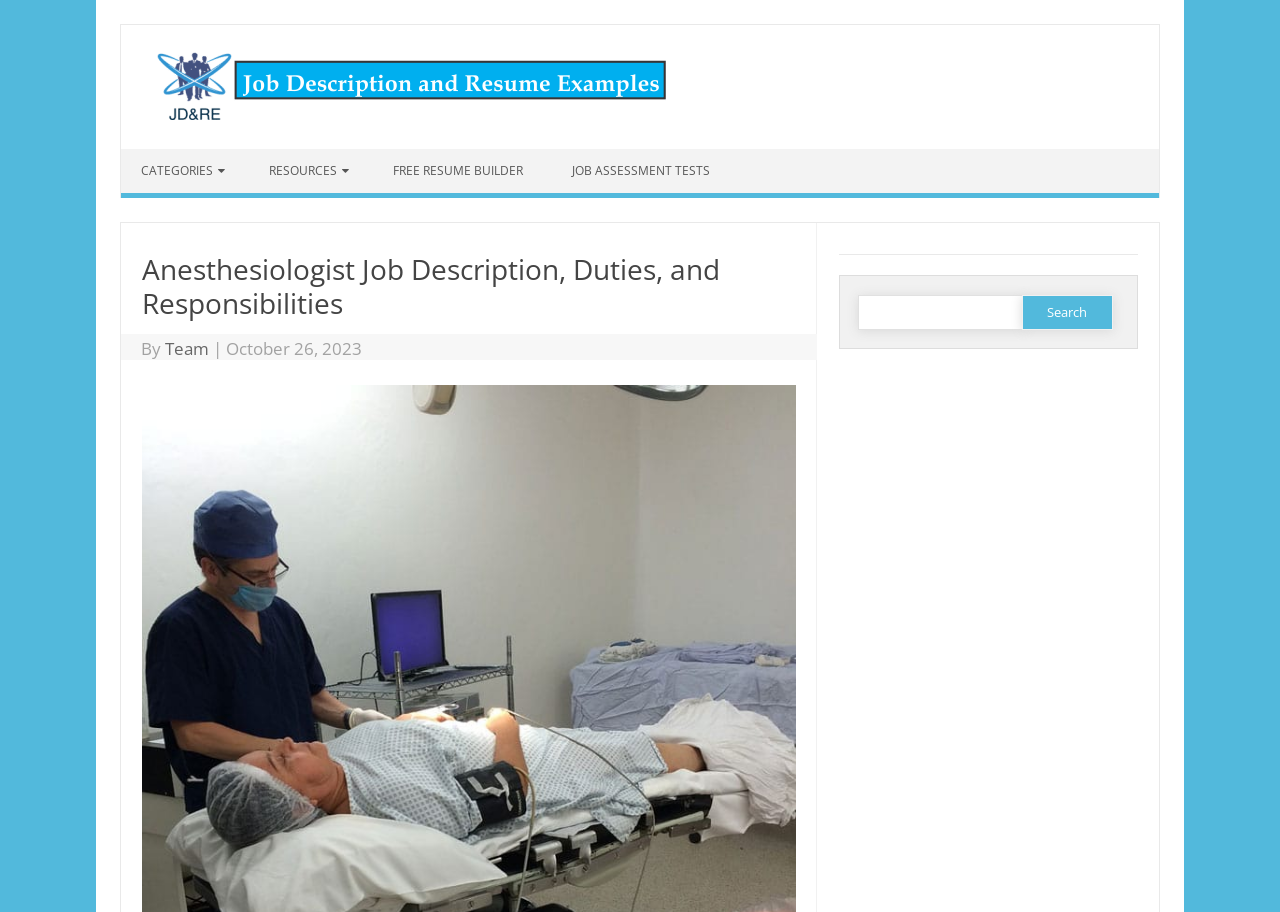Please locate the bounding box coordinates of the element that should be clicked to complete the given instruction: "Search for something".

[0.67, 0.324, 0.801, 0.362]